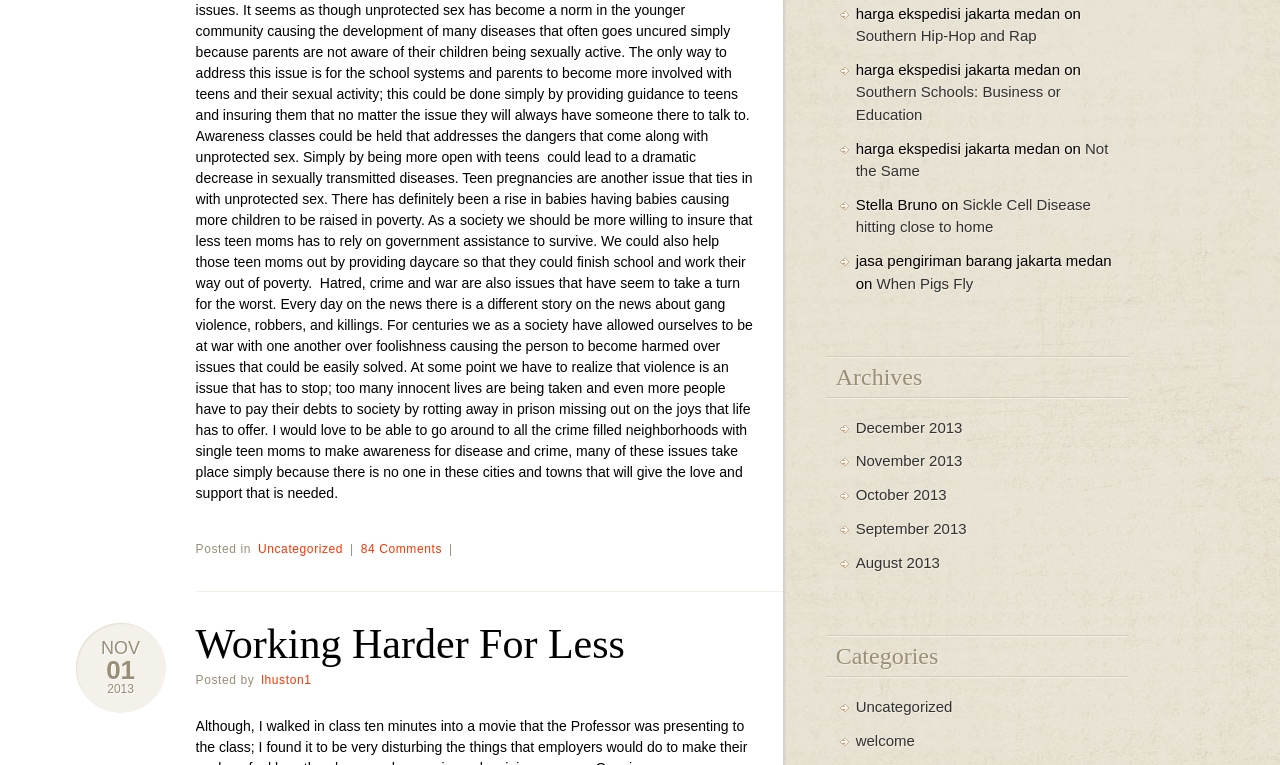Please find the bounding box coordinates (top-left x, top-left y, bottom-right x, bottom-right y) in the screenshot for the UI element described as follows: Southern Schools: Business or Education

[0.669, 0.109, 0.829, 0.16]